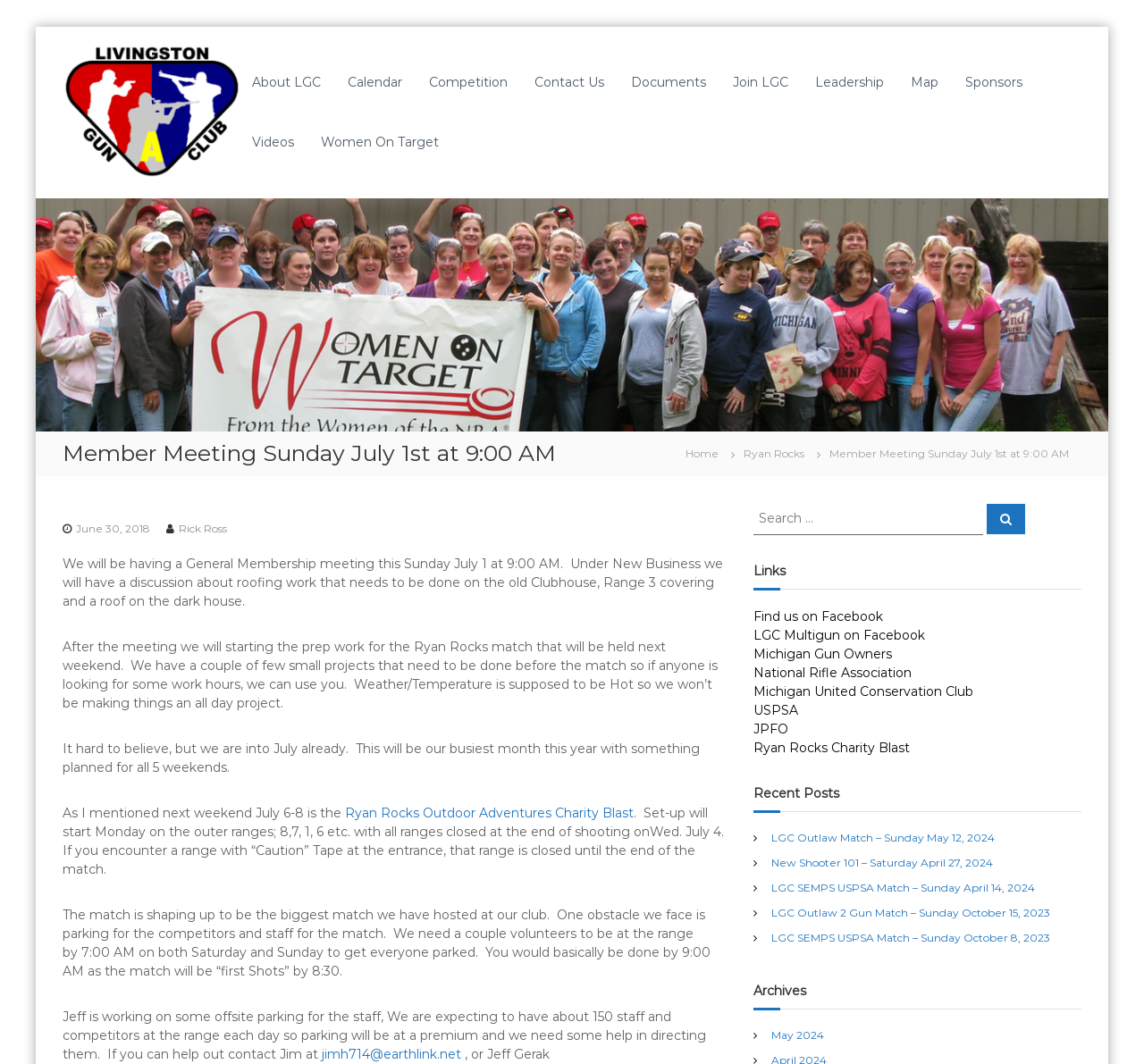What is the name of the email address to contact for parking help?
Using the screenshot, give a one-word or short phrase answer.

jimh714 @earthlink.net